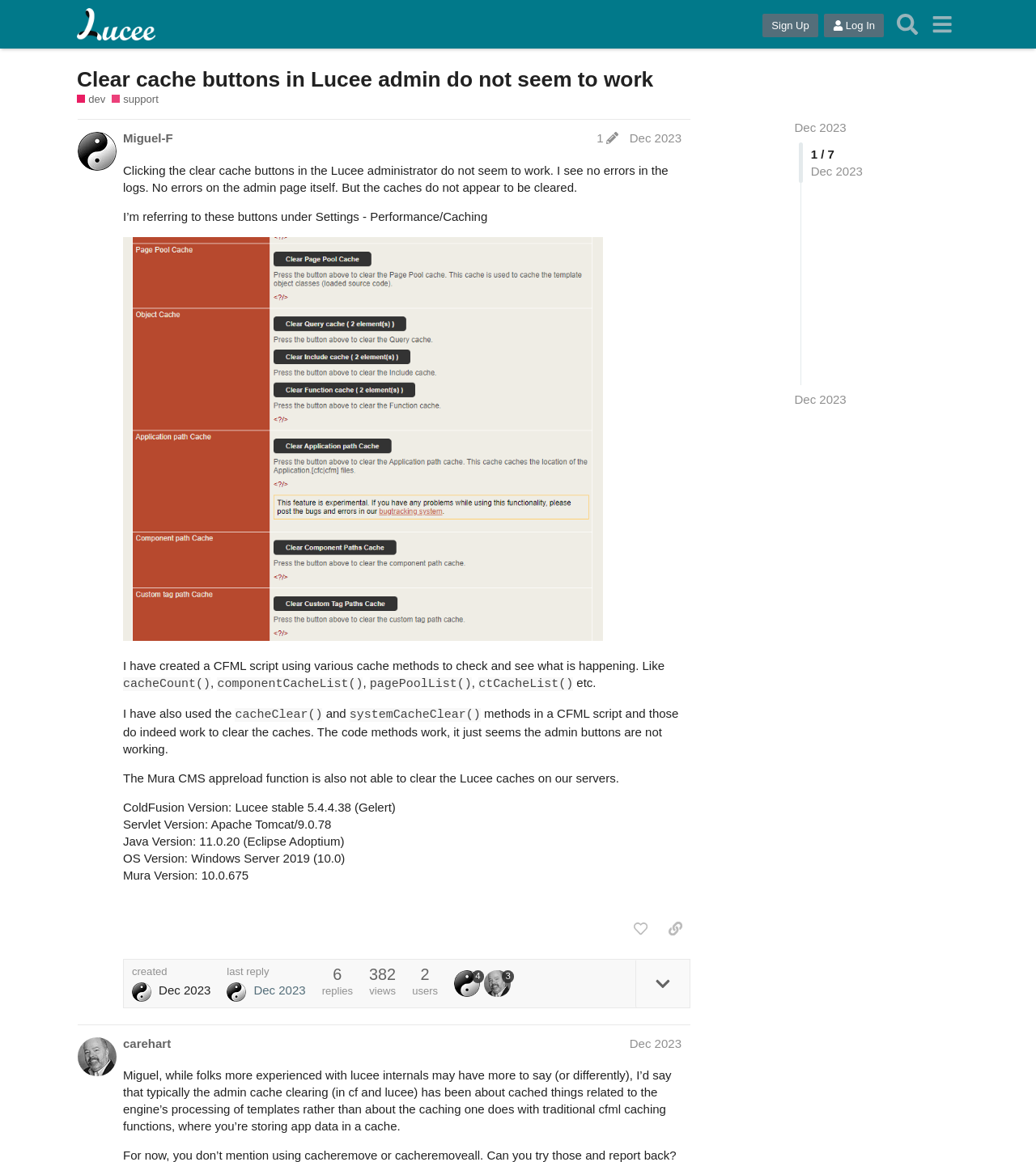Given the element description alt="Lucee Dev", identify the bounding box coordinates for the UI element on the webpage screenshot. The format should be (top-left x, top-left y, bottom-right x, bottom-right y), with values between 0 and 1.

[0.074, 0.007, 0.15, 0.035]